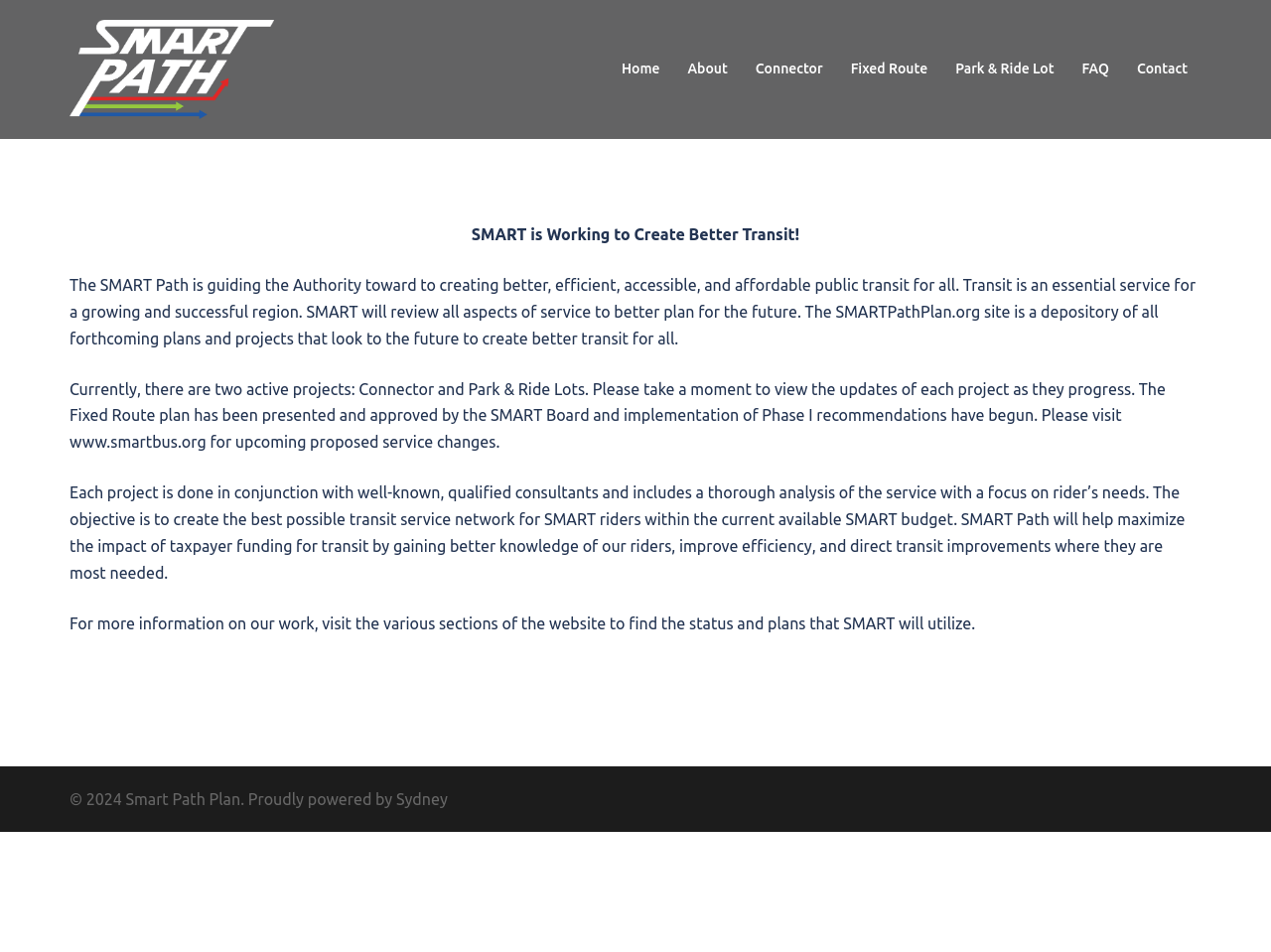Provide a brief response to the question using a single word or phrase: 
How many active projects are currently mentioned on the webpage?

Two